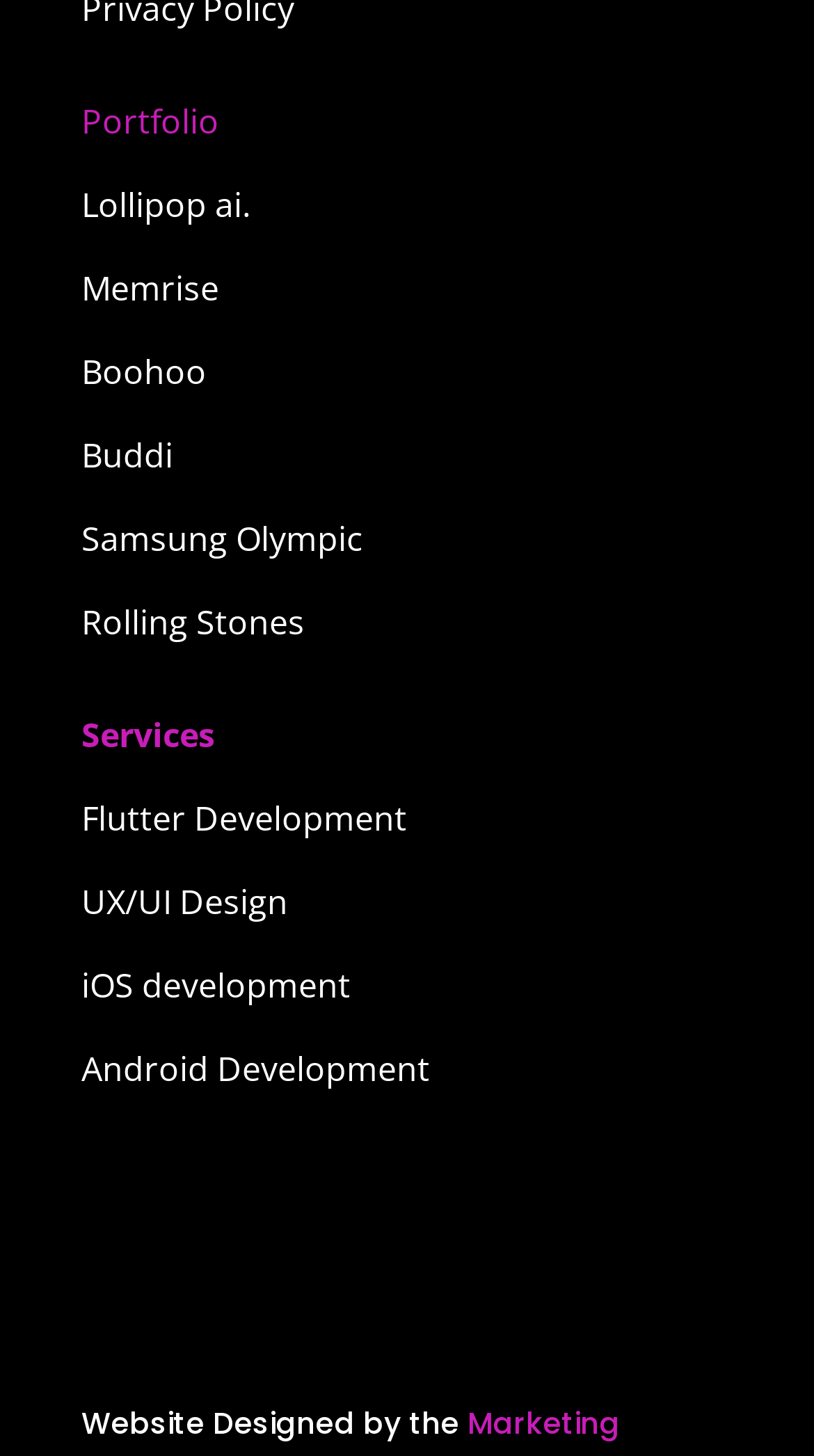Locate the bounding box coordinates of the element you need to click to accomplish the task described by this instruction: "Learn about Flutter Development".

[0.1, 0.546, 0.5, 0.578]